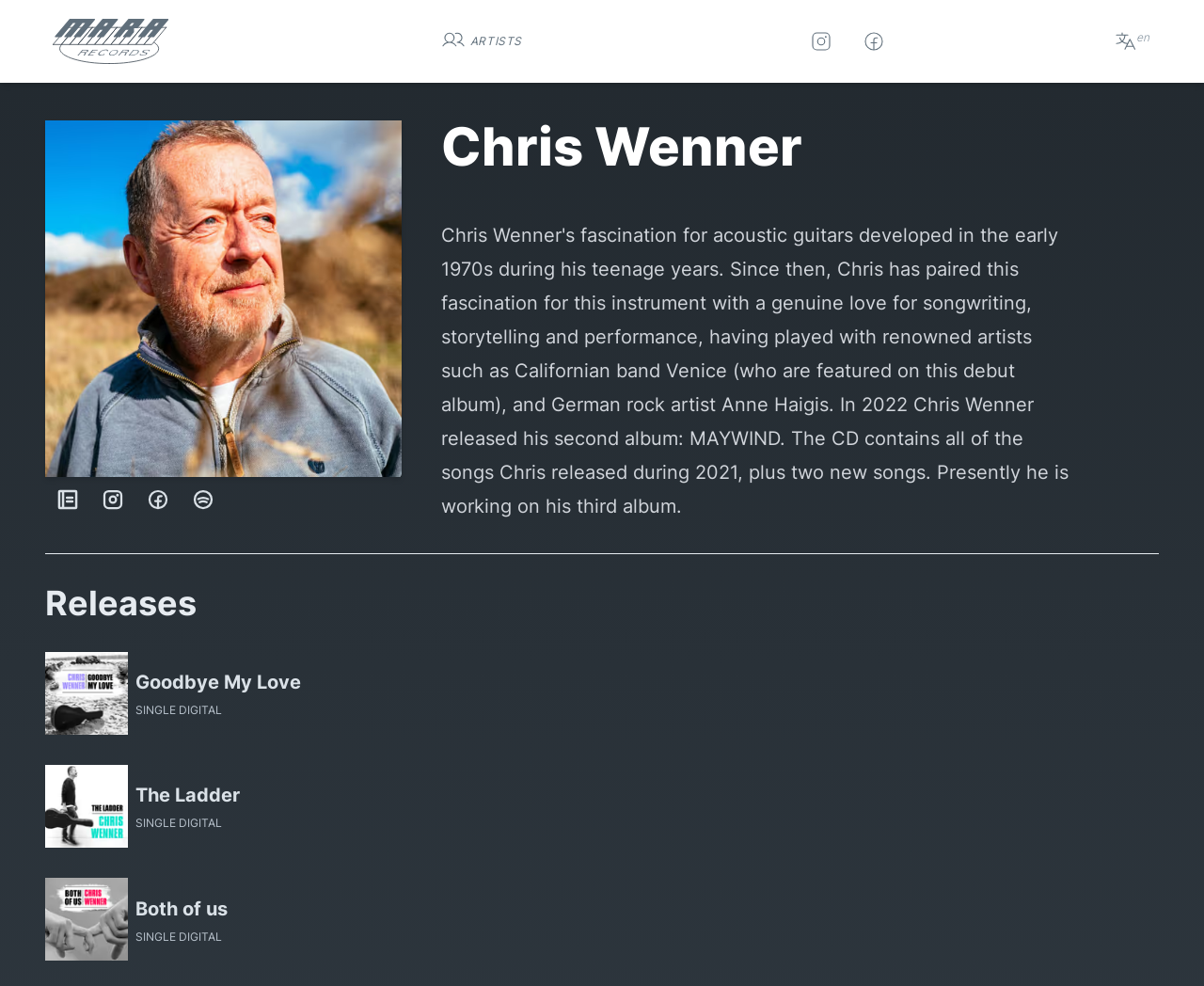Specify the bounding box coordinates of the area to click in order to execute this command: 'Check Chris Wenner's Instagram'. The coordinates should consist of four float numbers ranging from 0 to 1, and should be formatted as [left, top, right, bottom].

[0.075, 0.488, 0.112, 0.526]